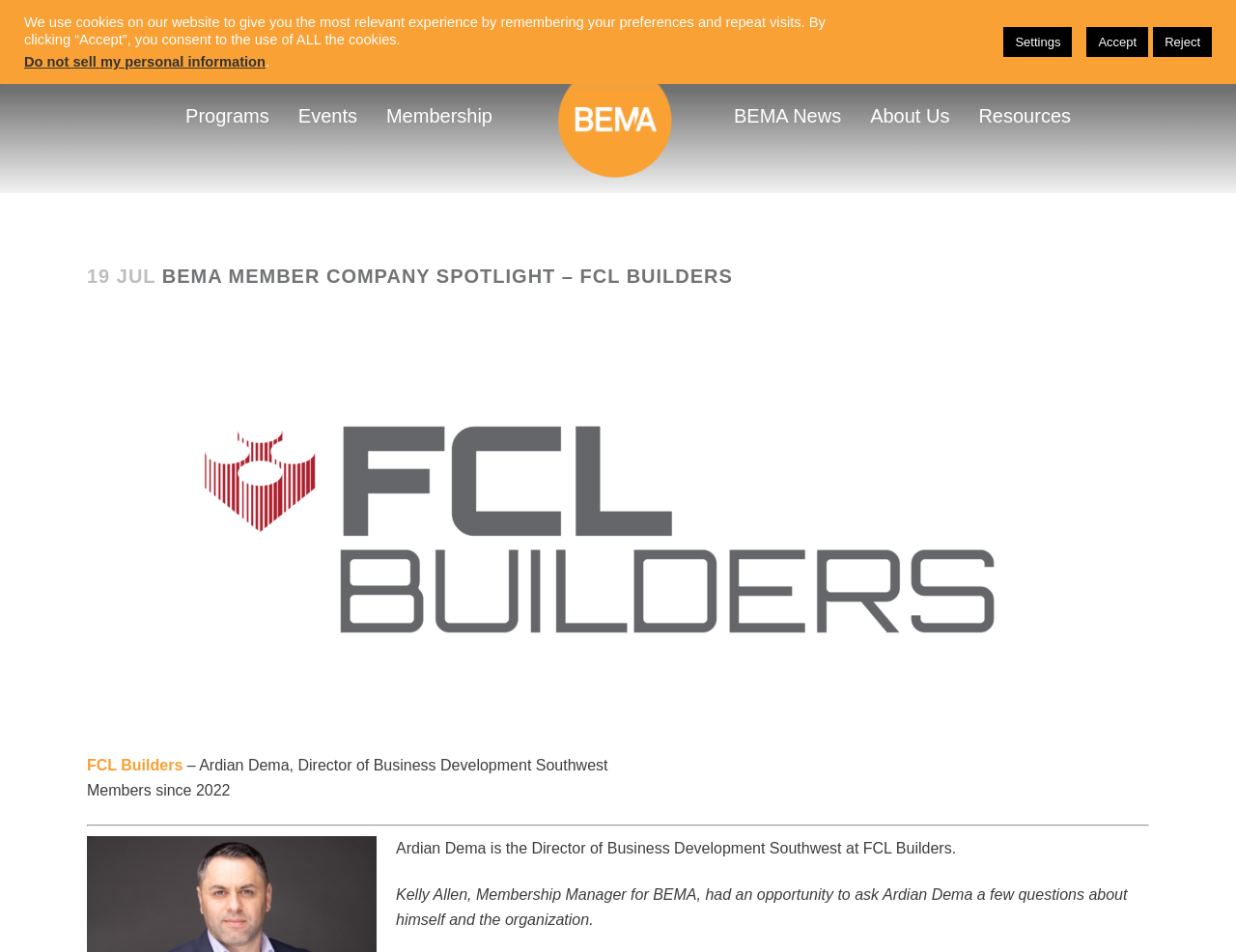Locate the bounding box coordinates of the area that needs to be clicked to fulfill the following instruction: "Visit BEMA news page". The coordinates should be in the format of four float numbers between 0 and 1, namely [left, top, right, bottom].

[0.586, 0.051, 0.696, 0.193]